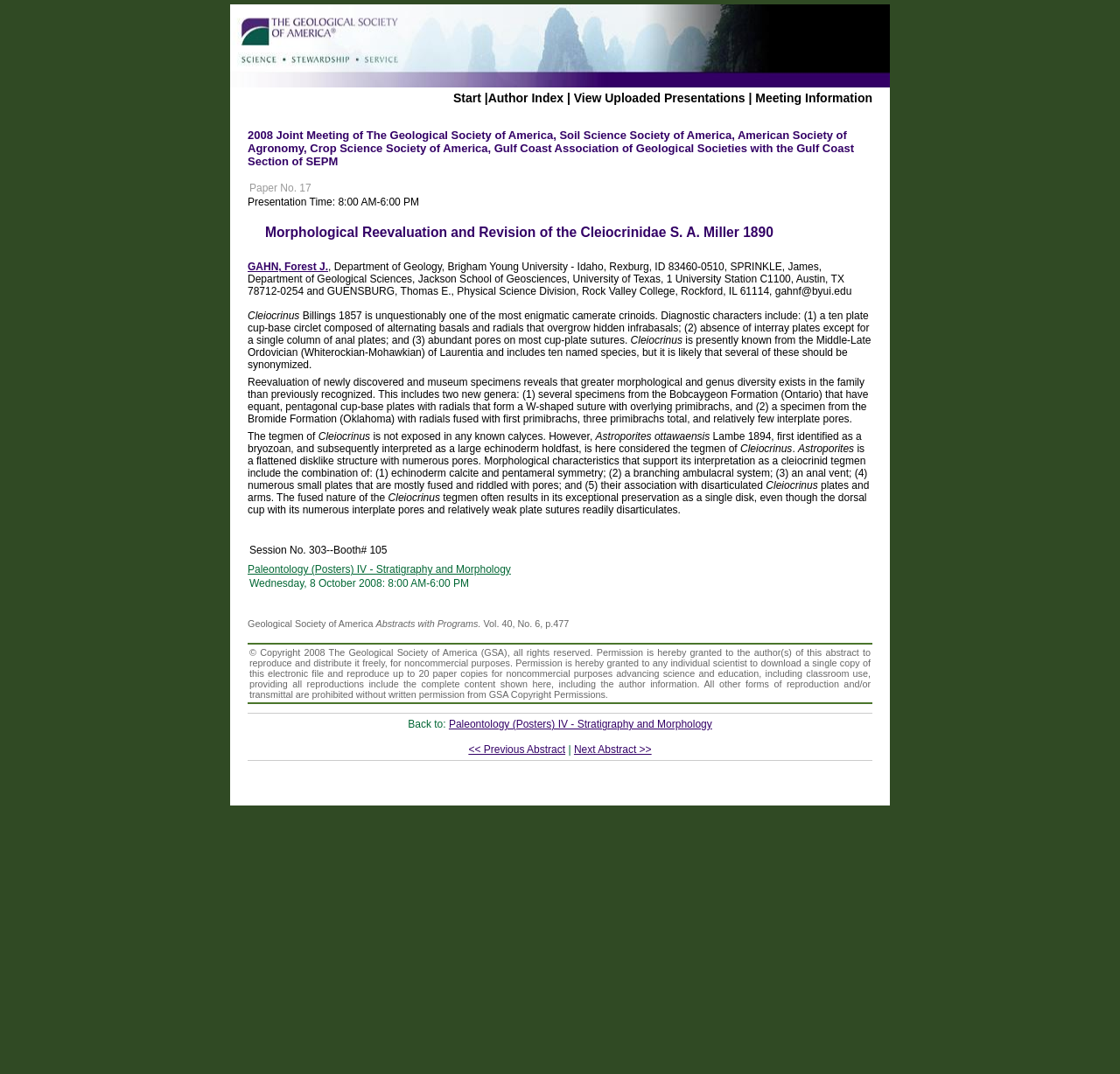Using the provided element description, identify the bounding box coordinates as (top-left x, top-left y, bottom-right x, bottom-right y). Ensure all values are between 0 and 1. Description: FREE TEXTBOOK SOLUTIONS

None